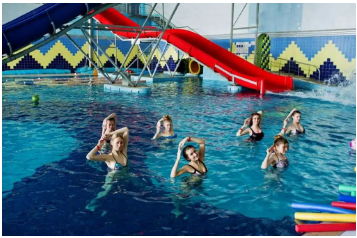Offer a detailed explanation of the image.

The image captures a vibrant indoor swimming pool scene featuring a group of eight women posing playfully in the water. They are engaged in a synchronized display, some forming heart shapes with their hands above their heads, reflecting a lively and joyful atmosphere. The pool itself is illuminated, with colorful floats and playful elements surrounding them, including a prominent red waterslide in the background, suggesting a focus on fun and recreation. The combination of the group’s enthusiastic poses and the cheerful environment highlights the essence of a lively pool party or swimming class, encapsulating the joy of water activities.